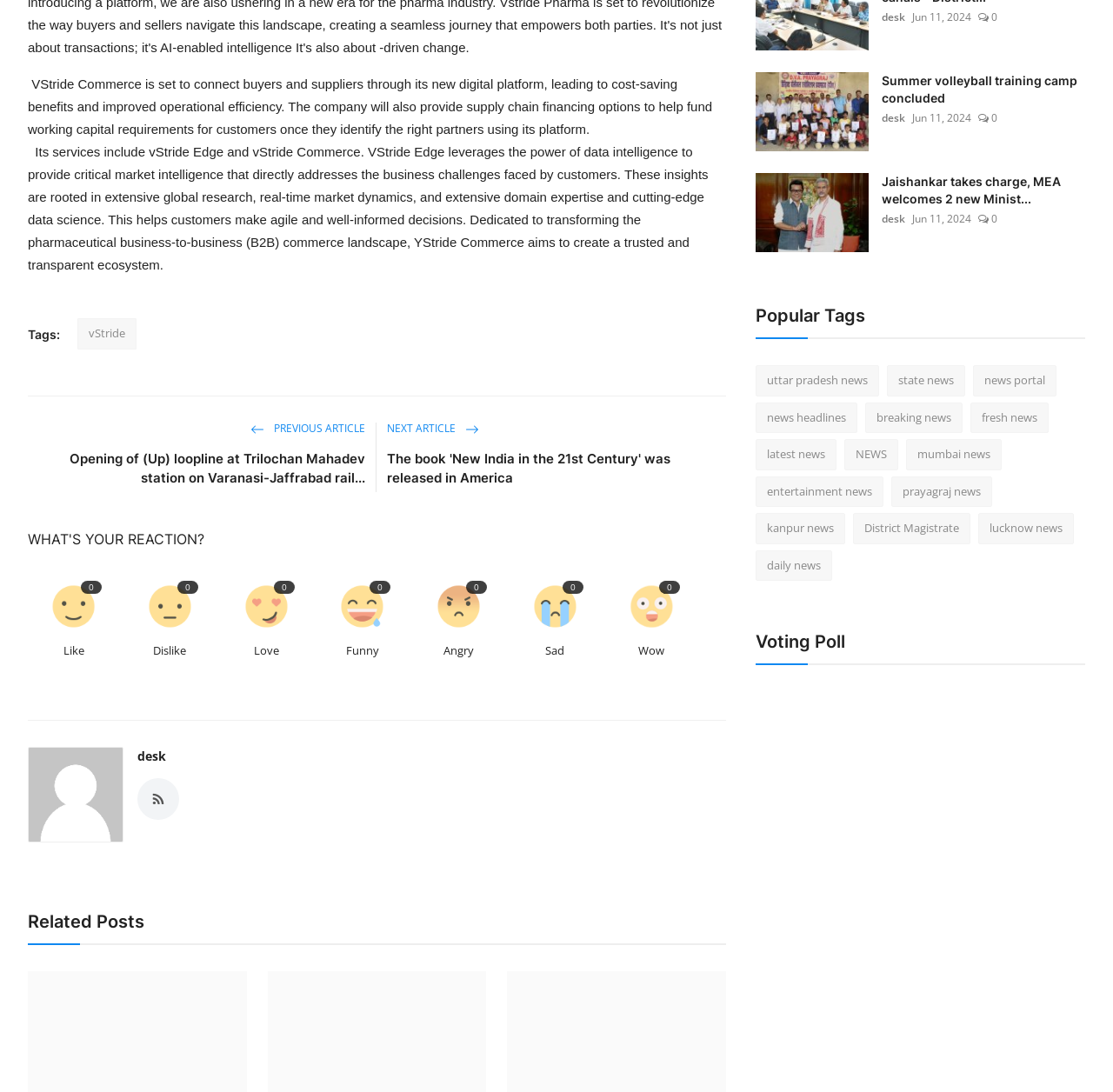Determine the bounding box coordinates for the region that must be clicked to execute the following instruction: "Read the article about 6th Cir. Reverses Dismissal of Data Breach Consolidated Class Actions".

None